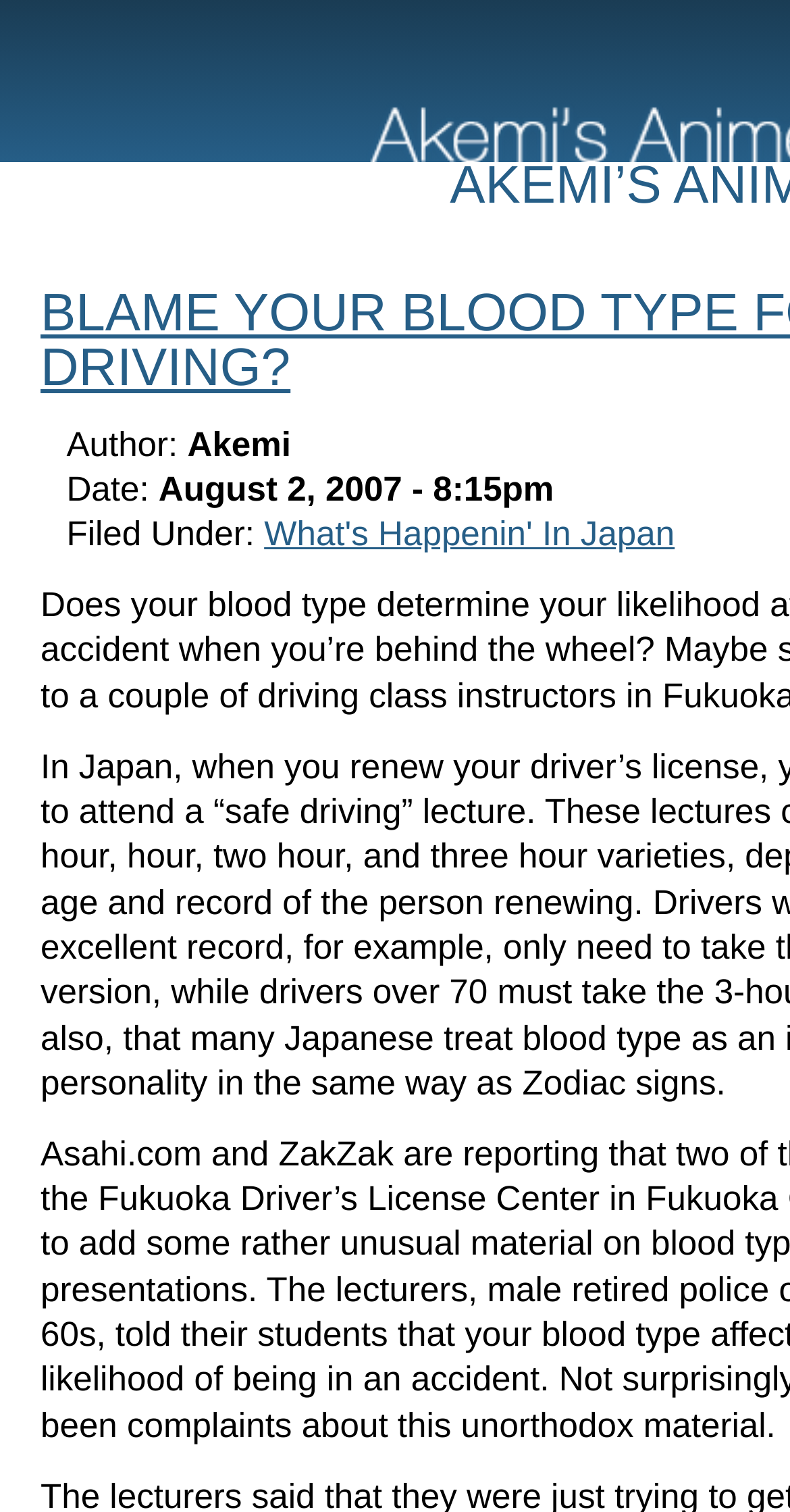Please extract the webpage's main title and generate its text content.

AKEMI’S ANIME BLOG
AAW BLOG